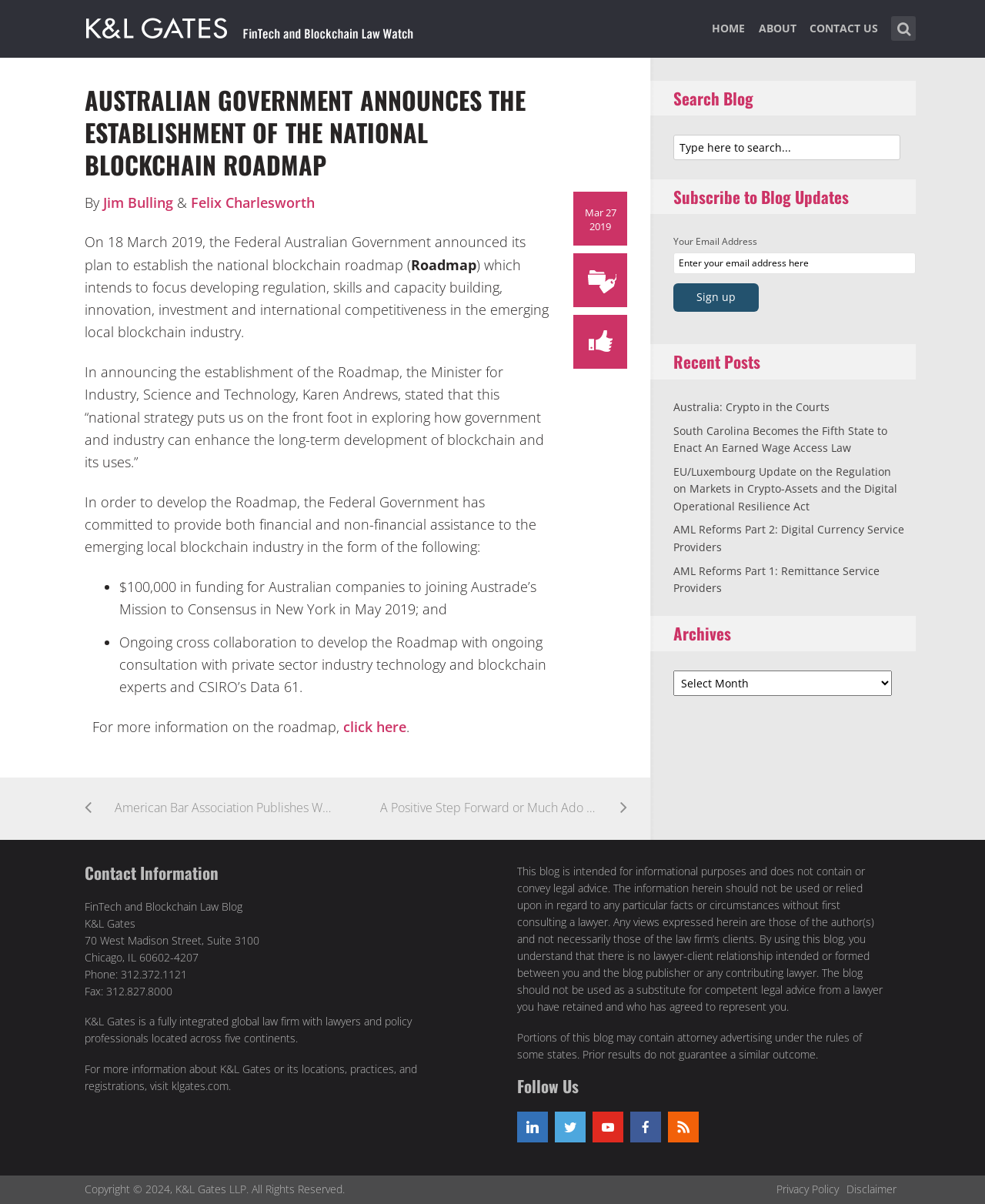Identify the bounding box coordinates for the element that needs to be clicked to fulfill this instruction: "Contact Stemedica". Provide the coordinates in the format of four float numbers between 0 and 1: [left, top, right, bottom].

None